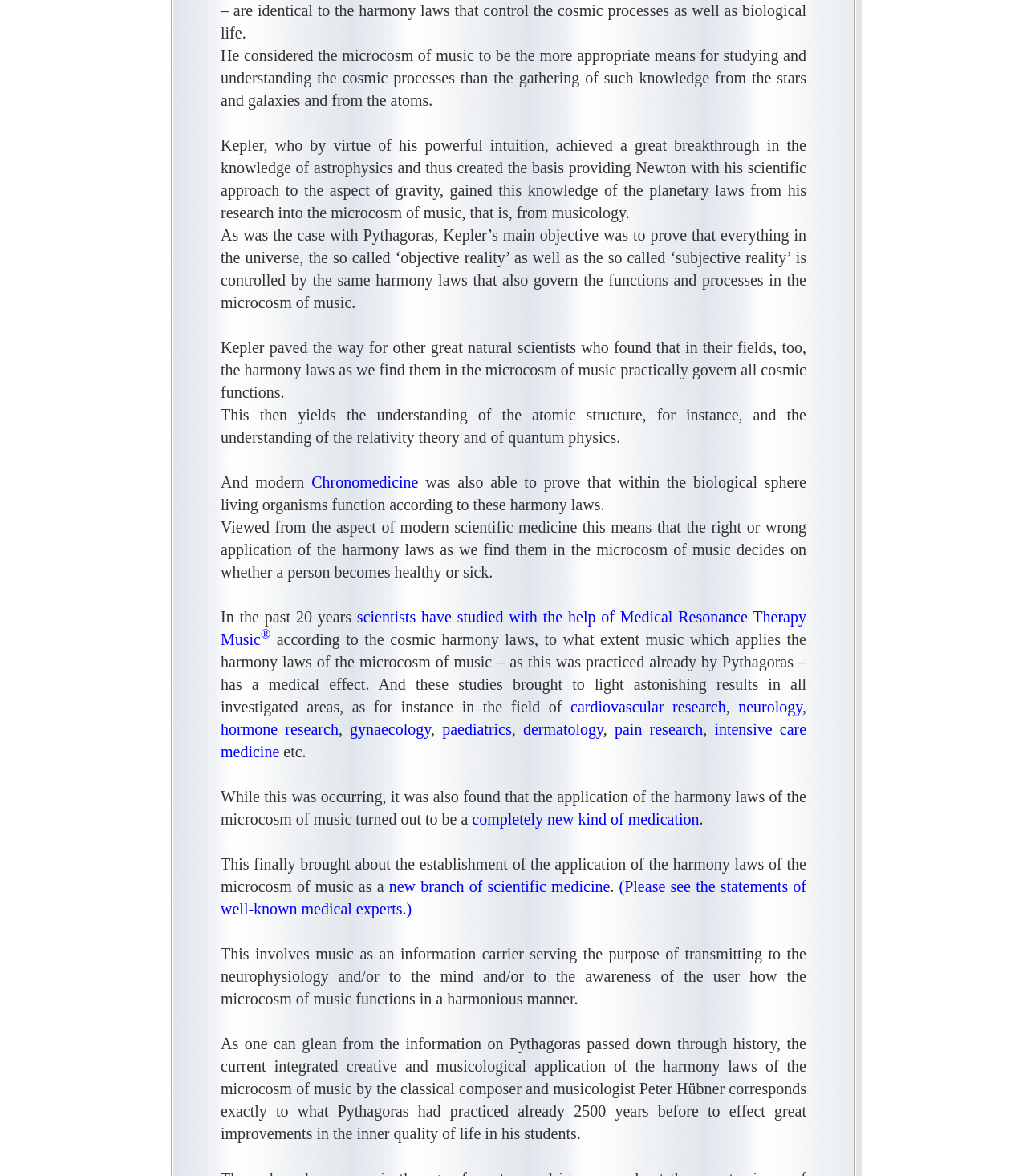Please locate the bounding box coordinates of the element that needs to be clicked to achieve the following instruction: "Search for something in the textbox". The coordinates should be four float numbers between 0 and 1, i.e., [left, top, right, bottom].

None